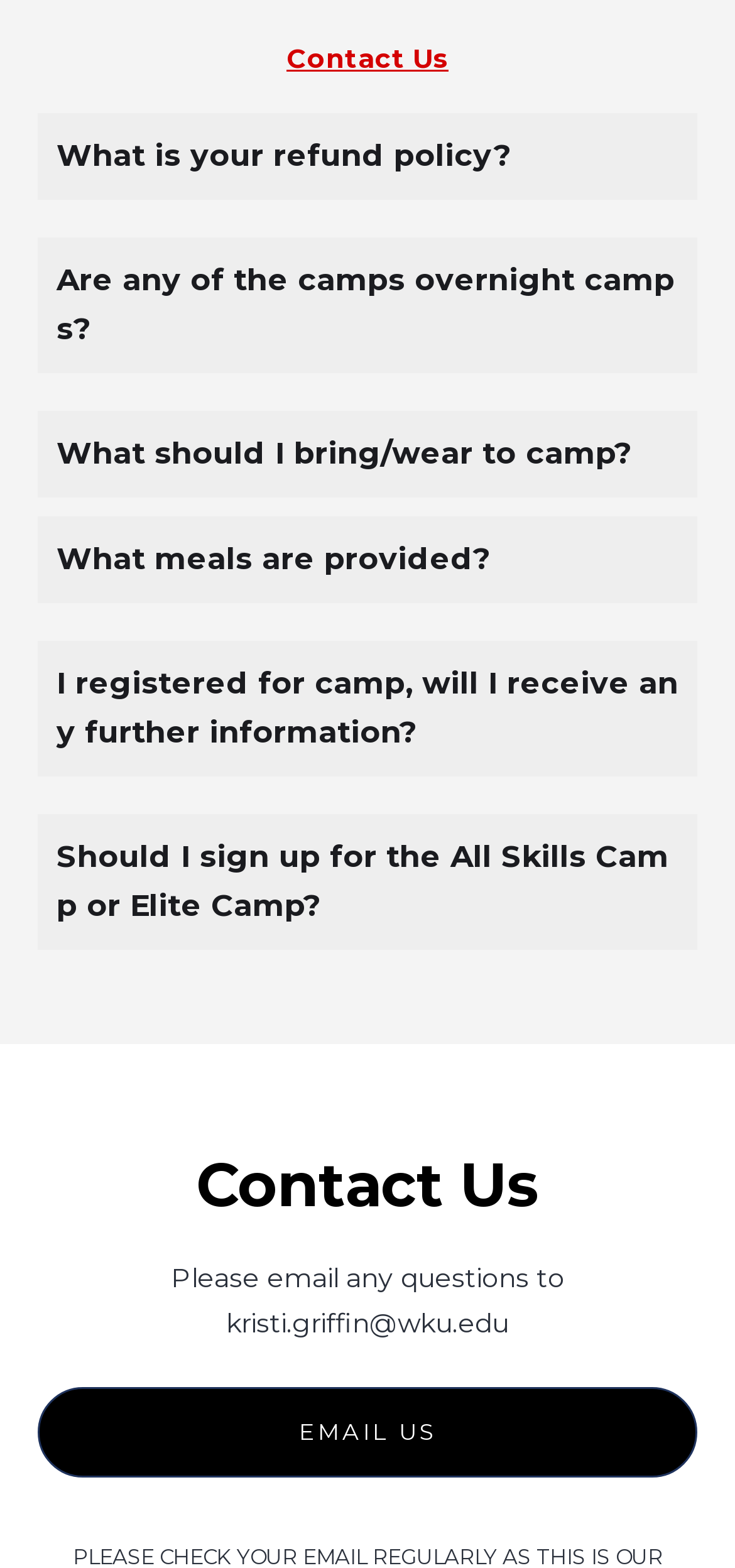Provide your answer in a single word or phrase: 
What is the first FAQ question?

What is your refund policy?